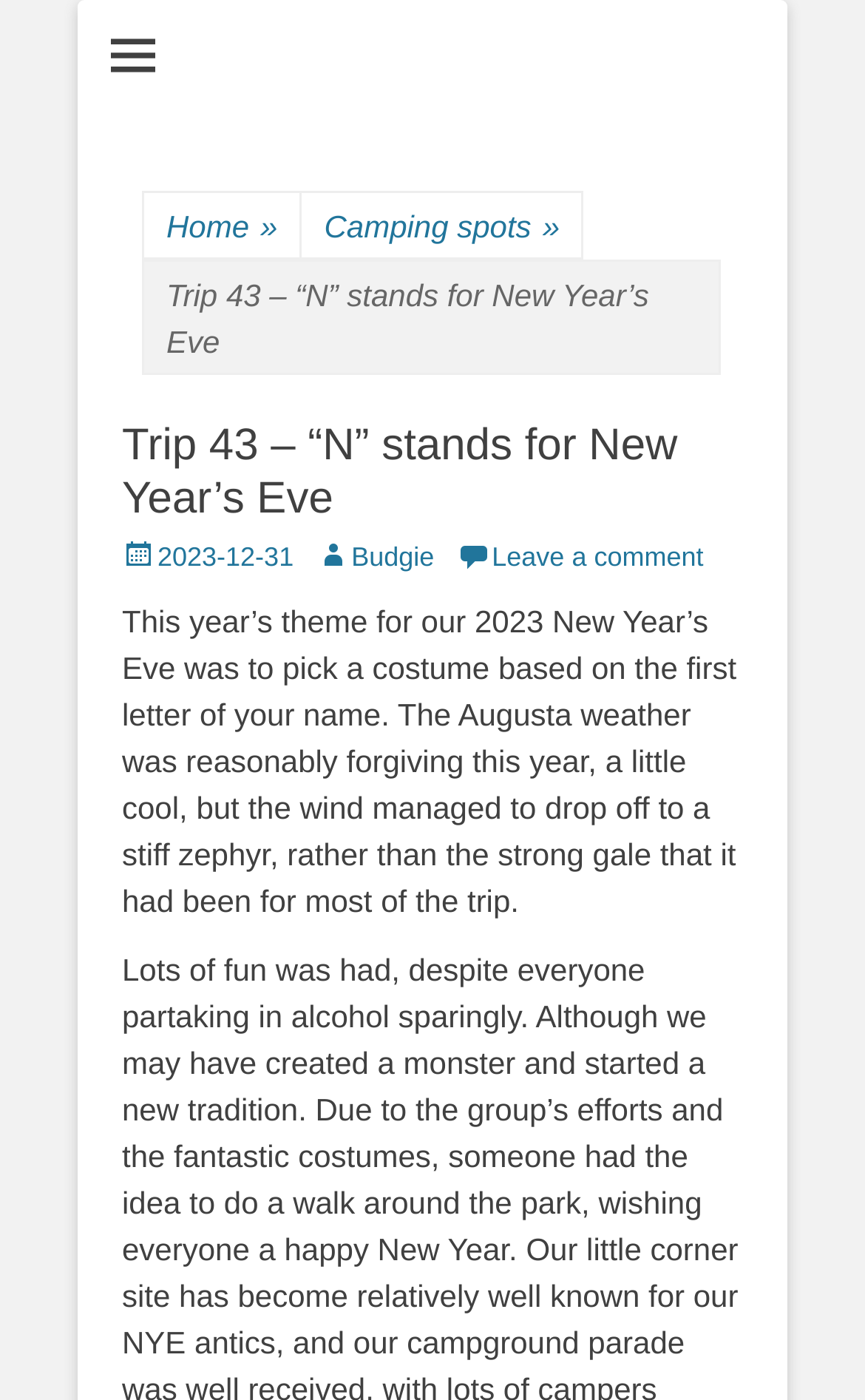What is the theme of the 2023 New Year's Eve?
Please answer the question as detailed as possible.

The theme is mentioned in the text 'This year’s theme for our 2023 New Year’s Eve was to pick a costume based on the first letter of your name.'